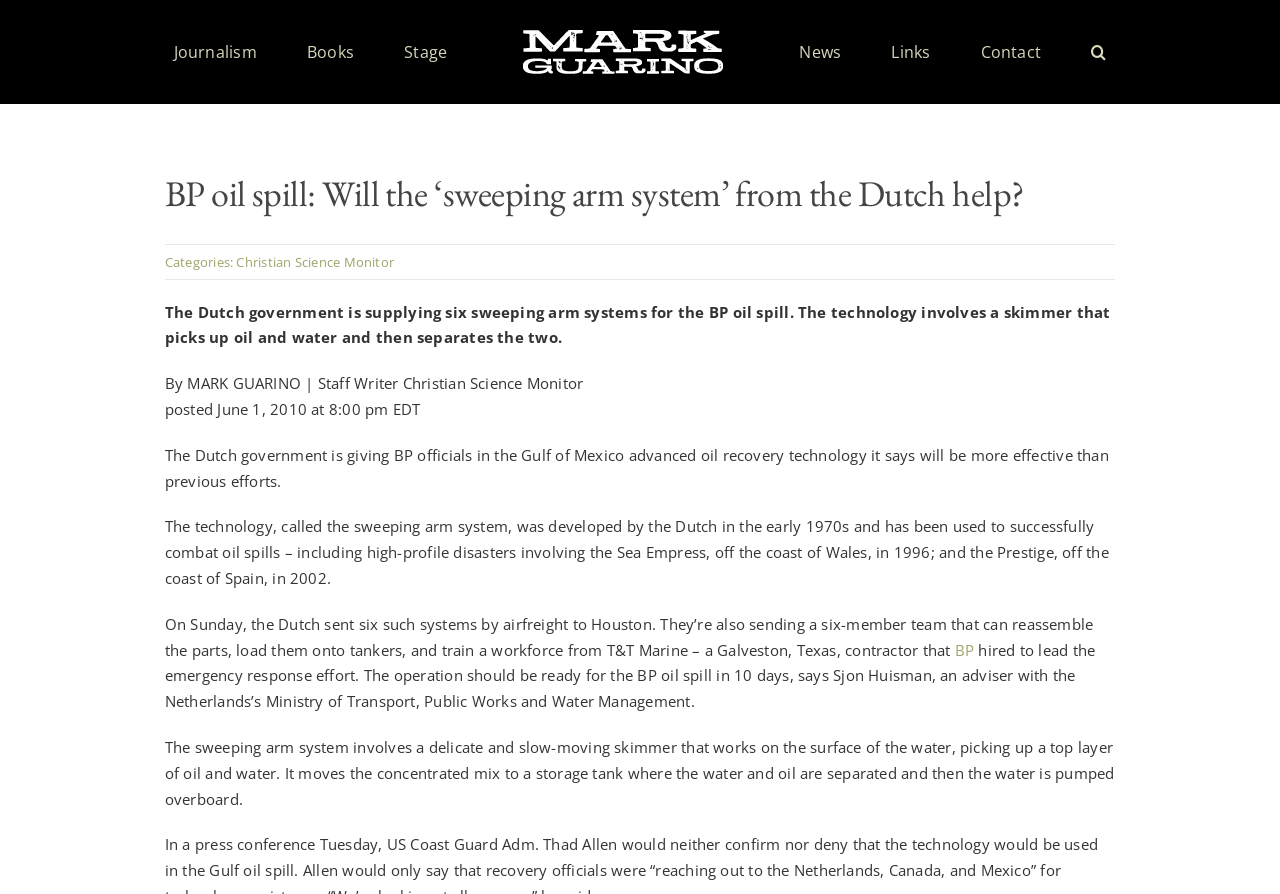Please identify the bounding box coordinates of the element that needs to be clicked to execute the following command: "Search for something". Provide the bounding box using four float numbers between 0 and 1, formatted as [left, top, right, bottom].

[0.853, 0.034, 0.864, 0.083]